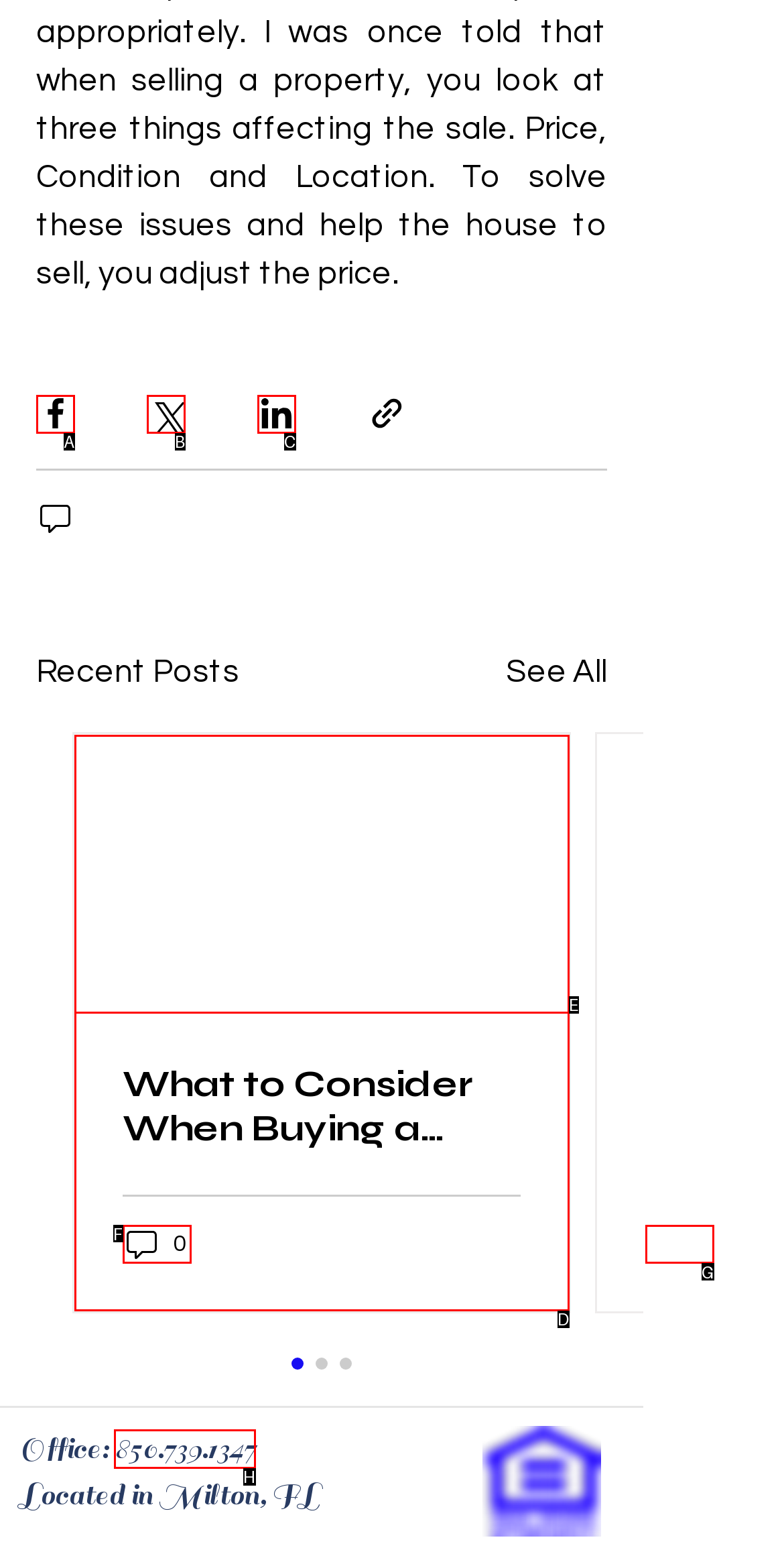Identify the appropriate choice to fulfill this task: Call the office
Respond with the letter corresponding to the correct option.

H